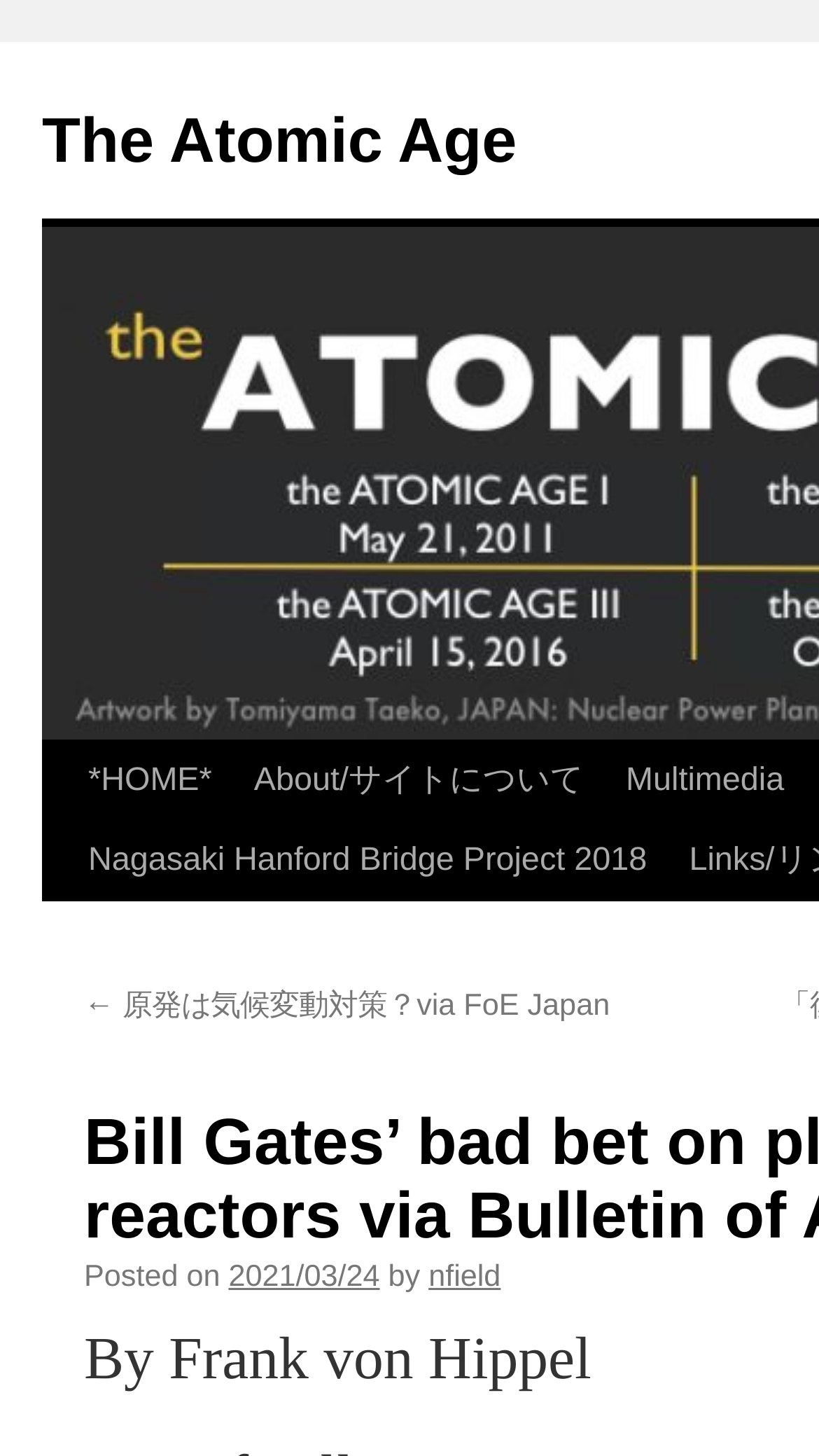With reference to the screenshot, provide a detailed response to the question below:
What is the date of the article?

I found a link with the text '2021/03/24' which is likely to be the date of the article, as it is accompanied by the text 'Posted on'.